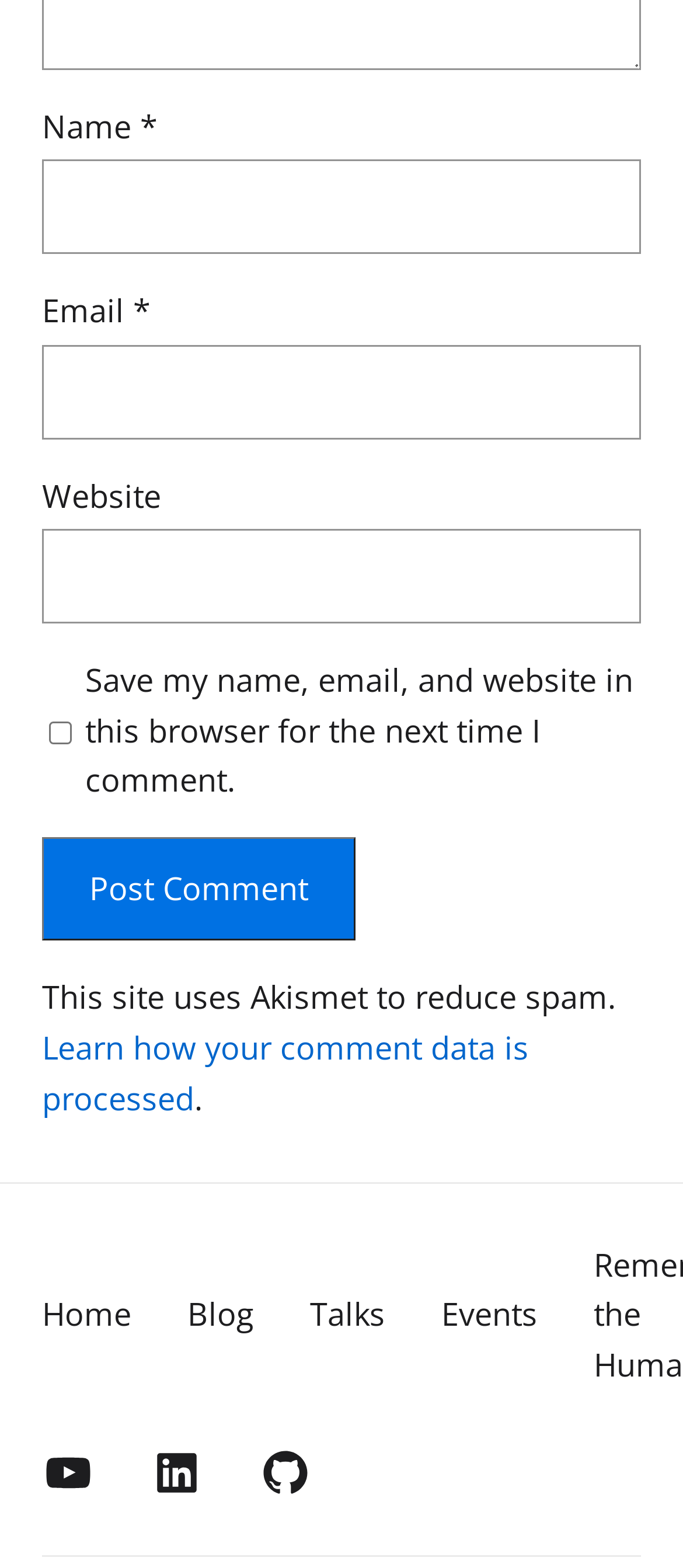Identify the bounding box coordinates of the area that should be clicked in order to complete the given instruction: "Visit the YouTube page". The bounding box coordinates should be four float numbers between 0 and 1, i.e., [left, top, right, bottom].

[0.062, 0.923, 0.138, 0.956]